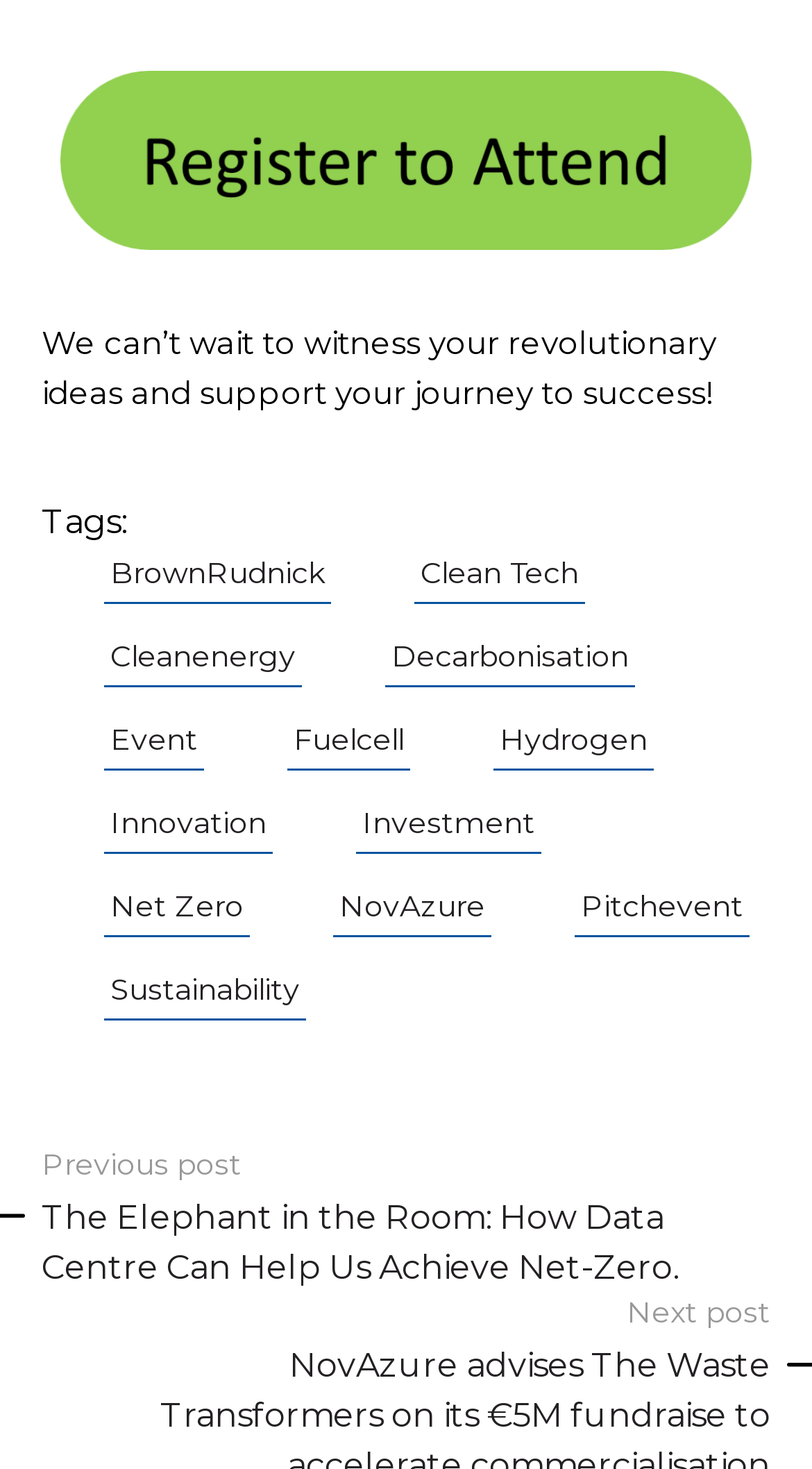Locate the bounding box coordinates of the item that should be clicked to fulfill the instruction: "View the next post".

[0.772, 0.88, 0.949, 0.906]